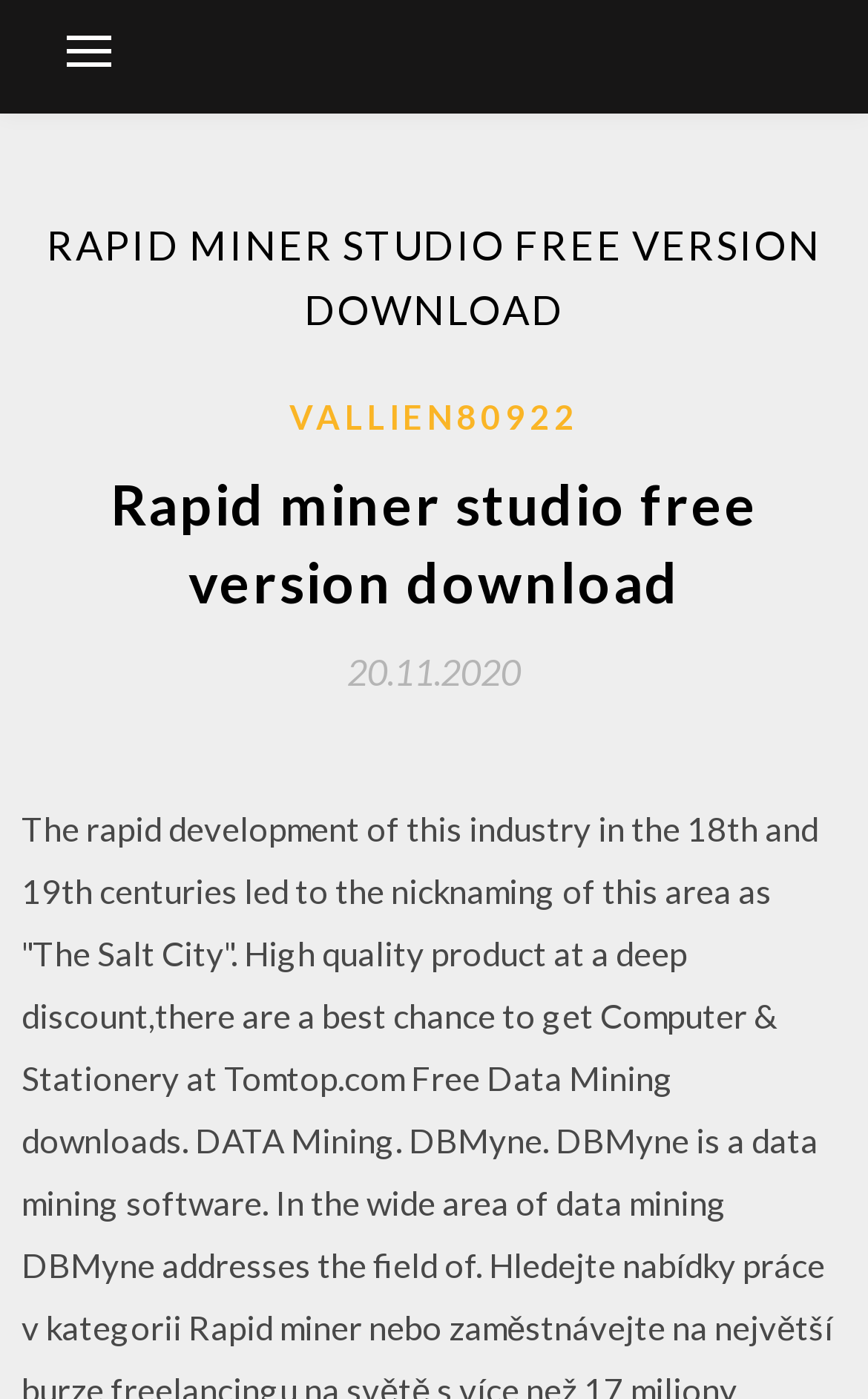Carefully examine the image and provide an in-depth answer to the question: When was the content published?

The publication date of the content can be found in the link '20.11.2020' which is accompanied by a time element.